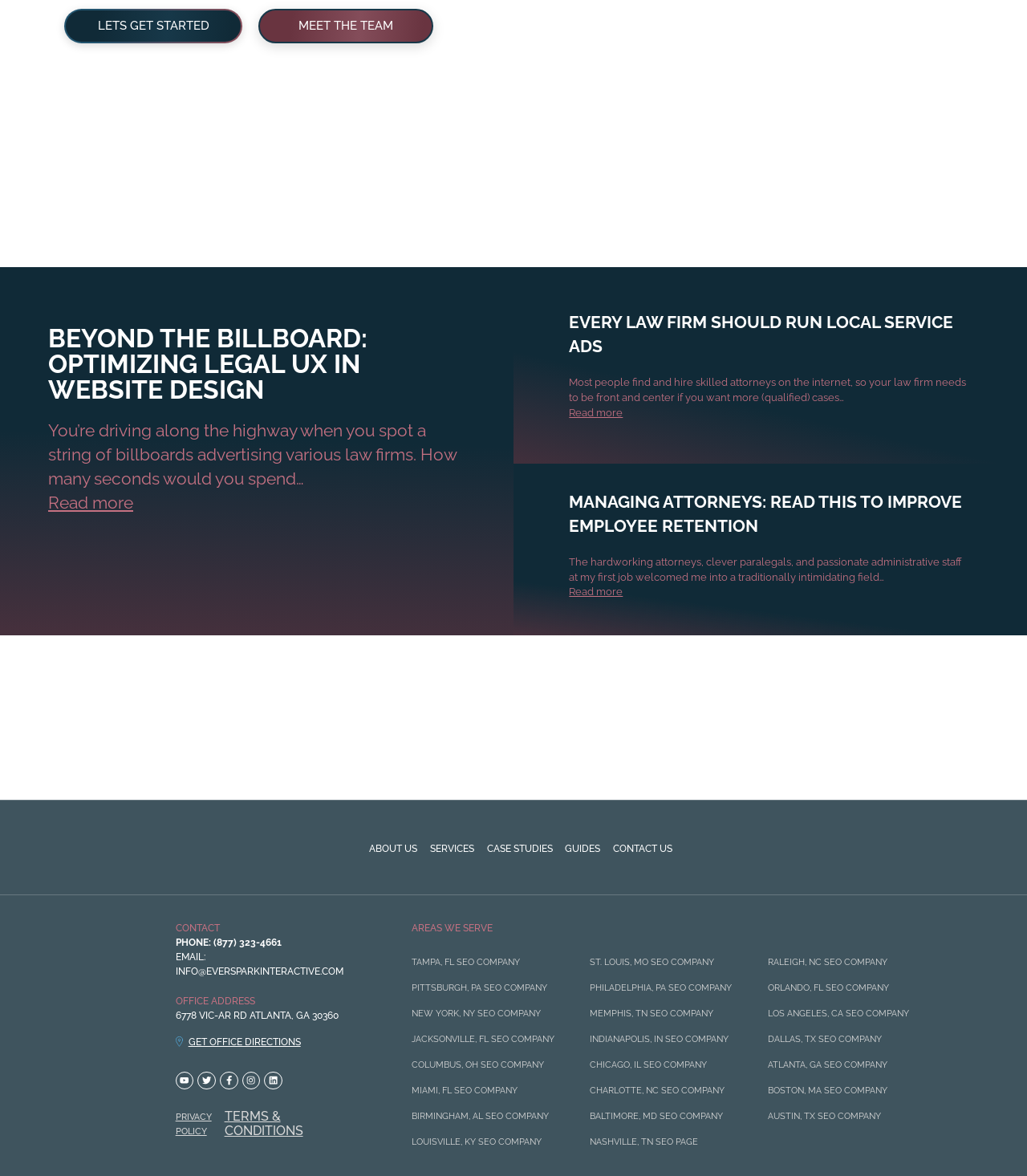Please identify the bounding box coordinates of the element on the webpage that should be clicked to follow this instruction: "Read more about 'BEYOND THE BILLBOARD: OPTIMIZING LEGAL UX IN WEBSITE DESIGN'". The bounding box coordinates should be given as four float numbers between 0 and 1, formatted as [left, top, right, bottom].

[0.047, 0.419, 0.13, 0.436]